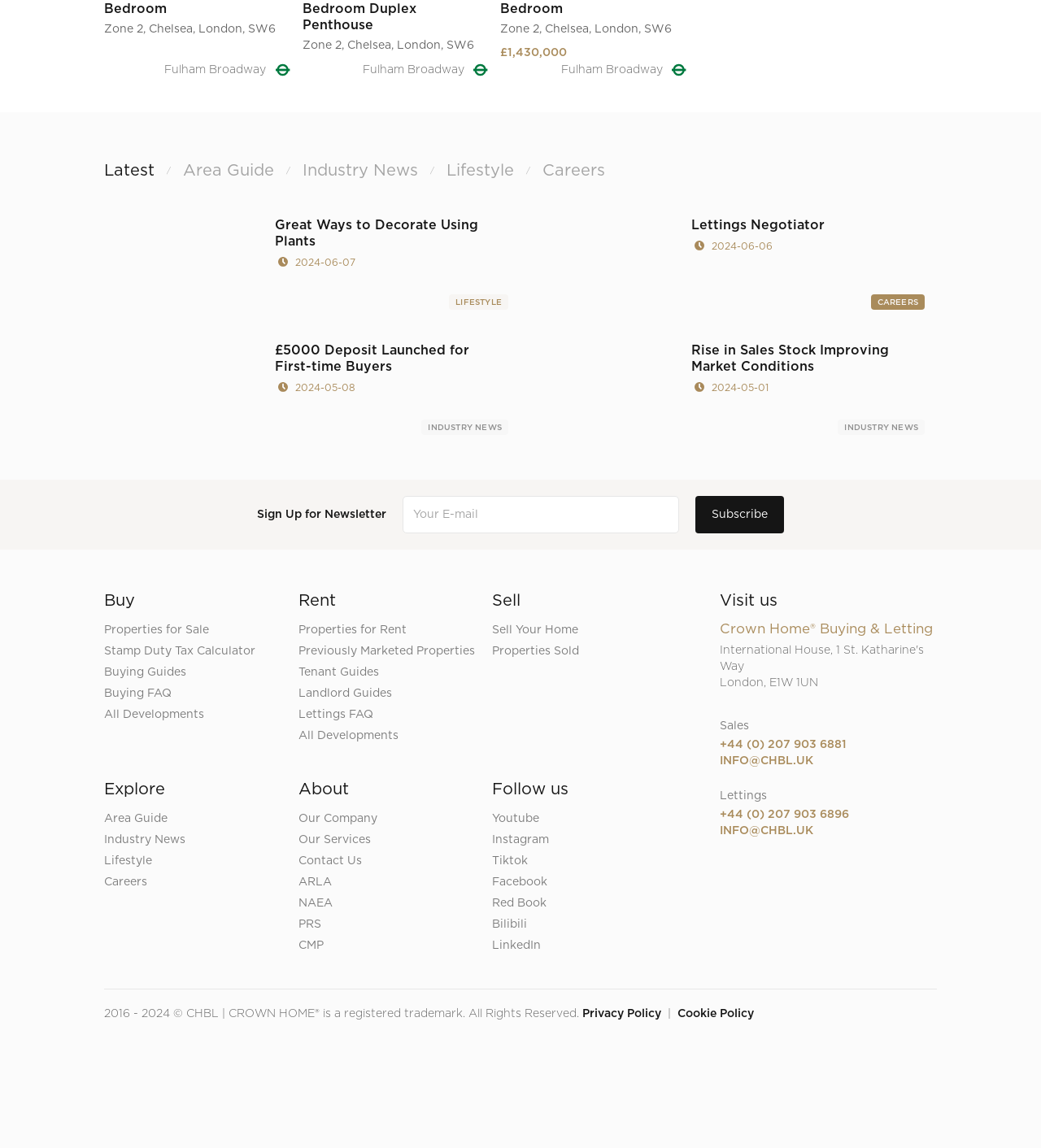Please specify the bounding box coordinates of the region to click in order to perform the following instruction: "Click on the 'Latest' link".

[0.1, 0.14, 0.148, 0.157]